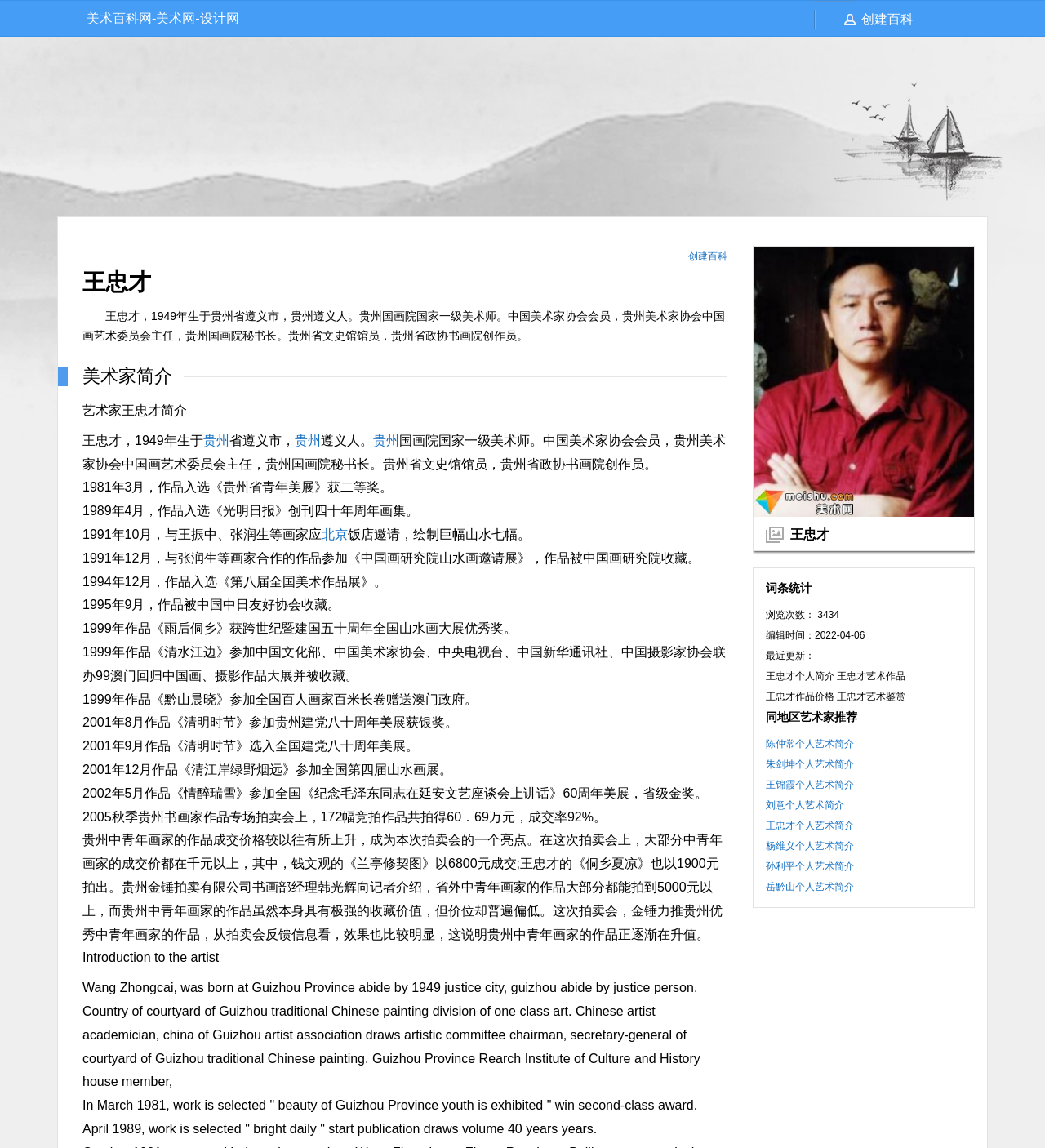Answer succinctly with a single word or phrase:
What is the theme of the artist's work '雨后侗乡'?

Mountain and water